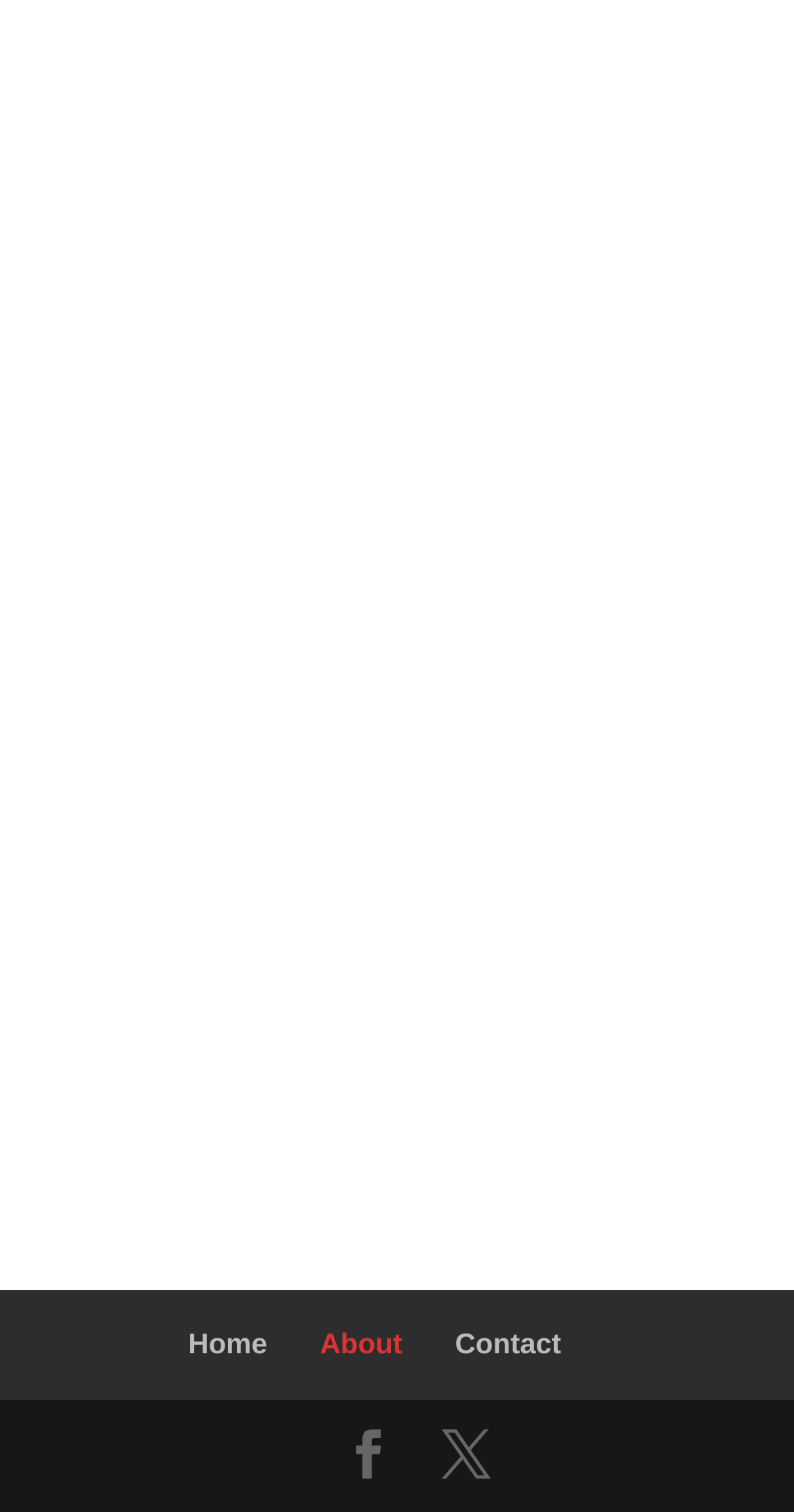Please identify the bounding box coordinates of the element on the webpage that should be clicked to follow this instruction: "Go to Home page". The bounding box coordinates should be given as four float numbers between 0 and 1, formatted as [left, top, right, bottom].

[0.237, 0.878, 0.337, 0.899]